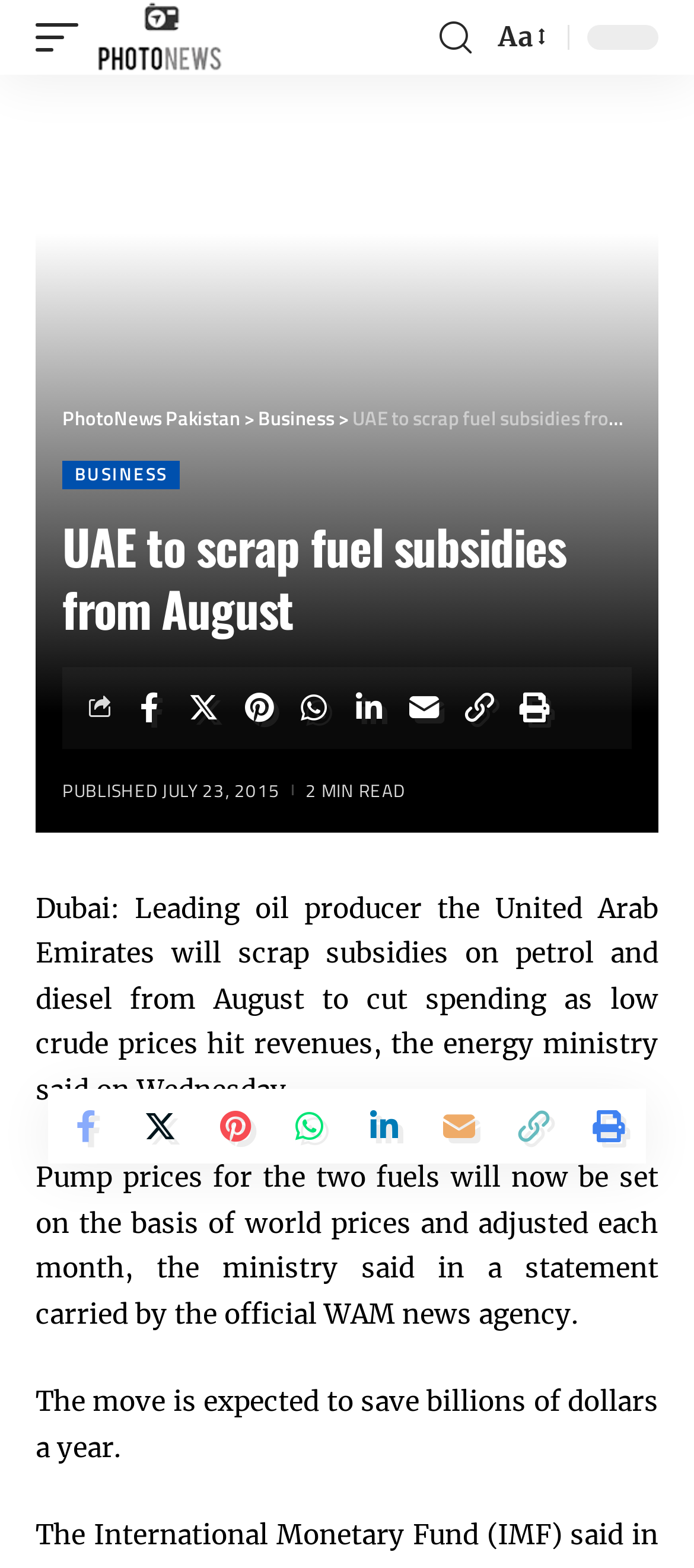What is the expected outcome of scrapping fuel subsidies?
Please provide a single word or phrase answer based on the image.

Save billions of dollars a year